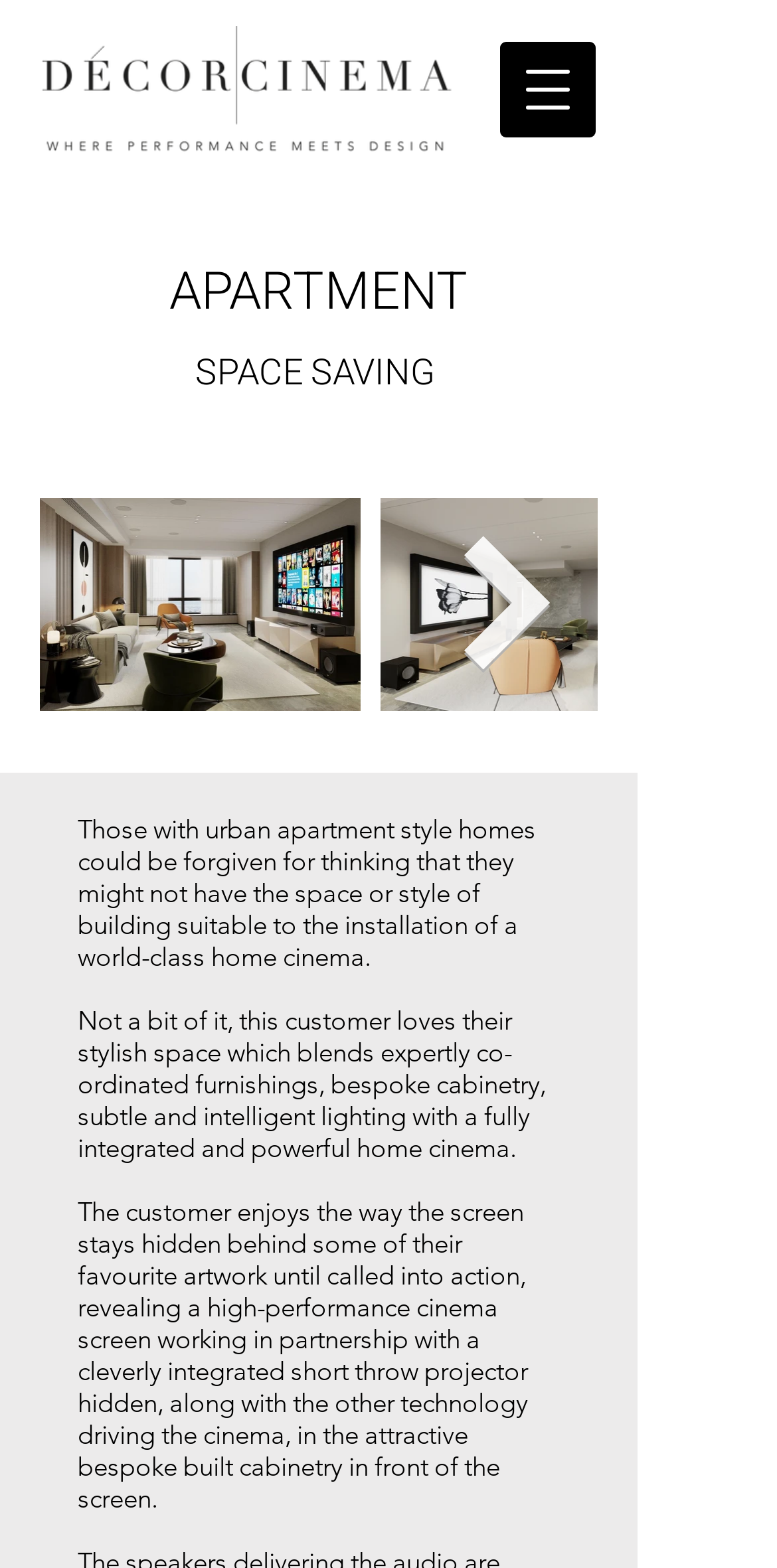What is the subject of the text description?
Please analyze the image and answer the question with as much detail as possible.

The text description mentions a 'high-performance cinema screen' and its integration with a projector and cabinetry, suggesting that the subject of the description is a cinema screen.